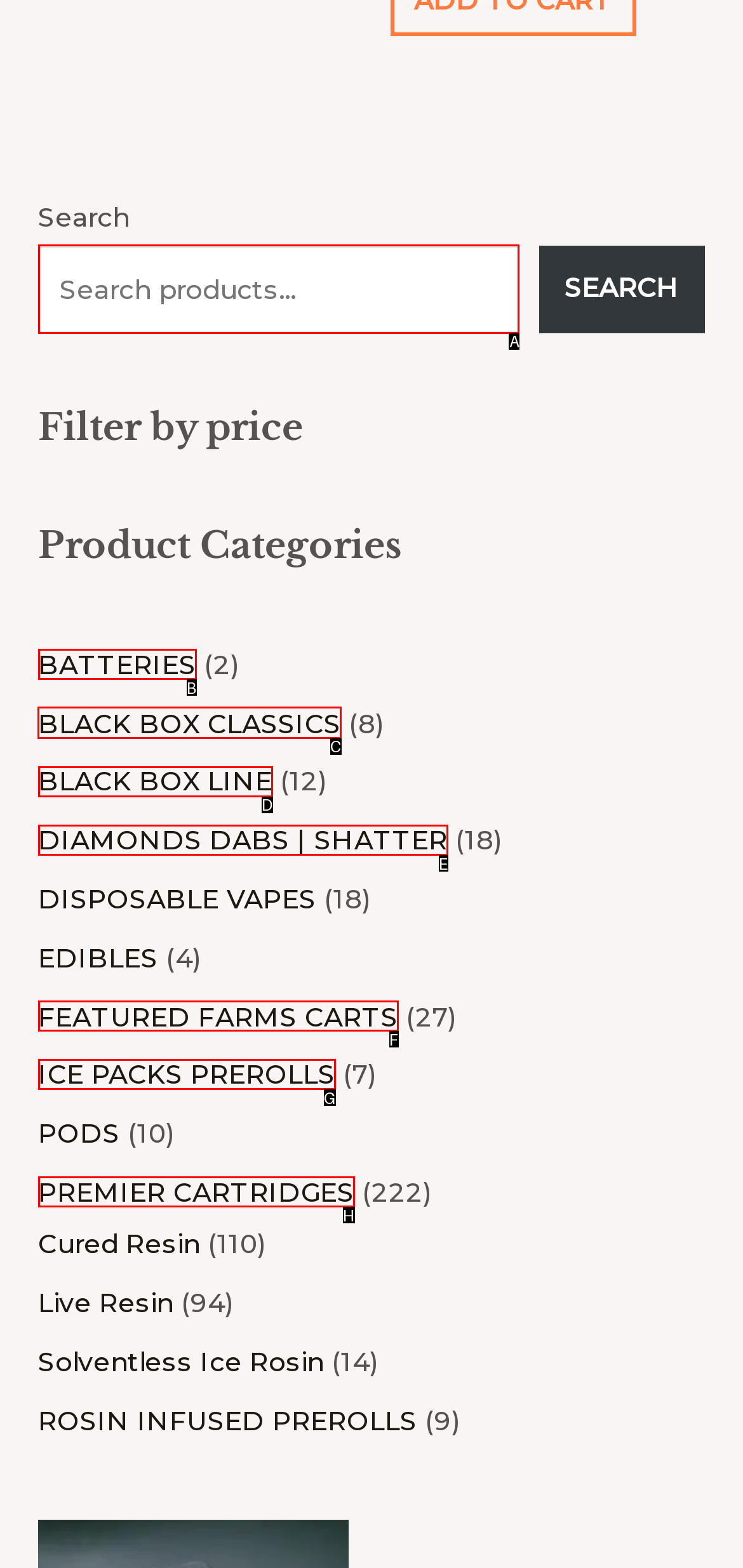Choose the HTML element you need to click to achieve the following task: Click on BLACK BOX CLASSICS
Respond with the letter of the selected option from the given choices directly.

C